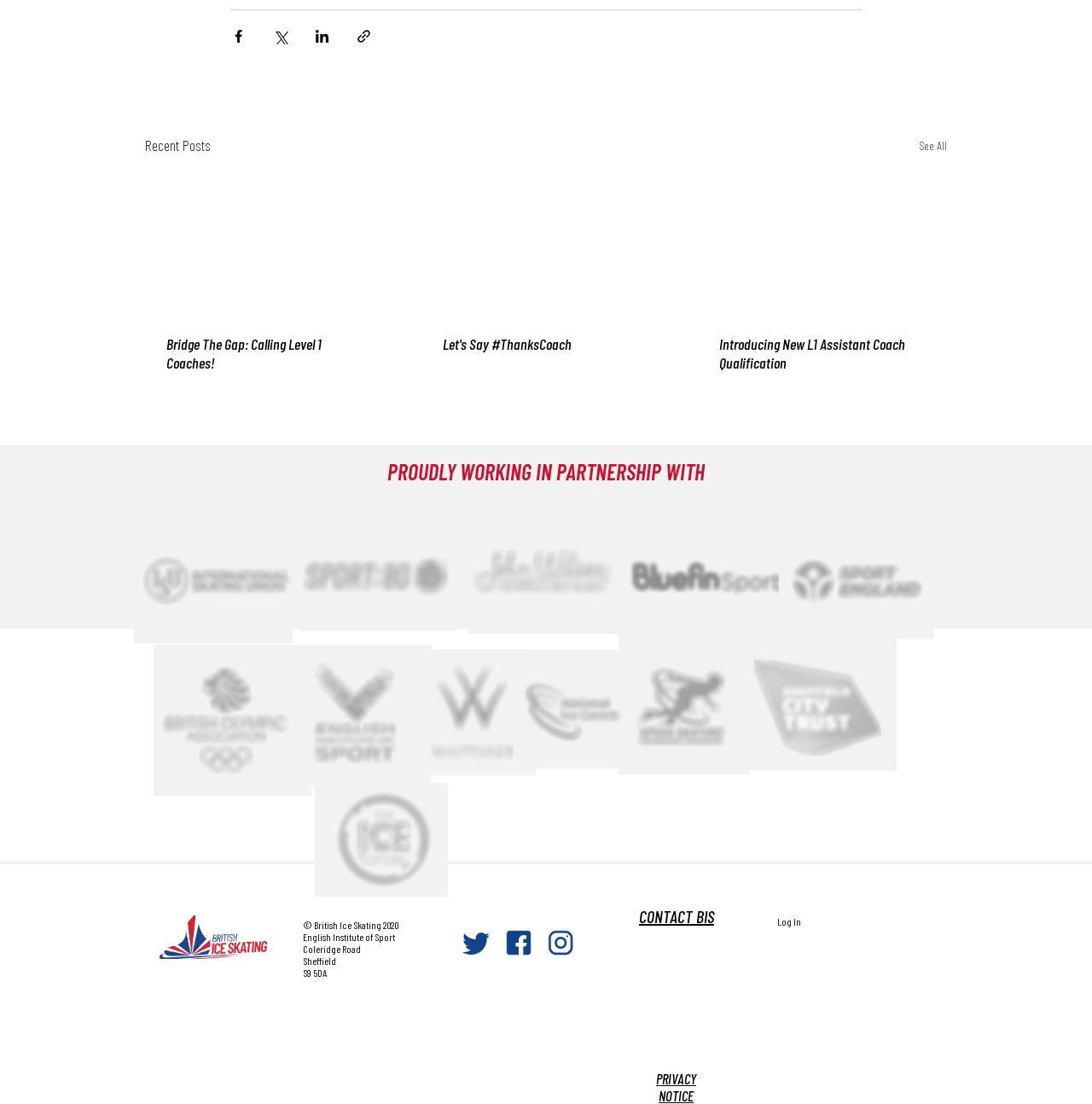Using the provided description: "parent_node: Let's Say #ThanksCoach", find the bounding box coordinates of the corresponding UI element. The output should be four float numbers between 0 and 1, in the format [left, top, right, bottom].

[0.387, 0.159, 0.612, 0.284]